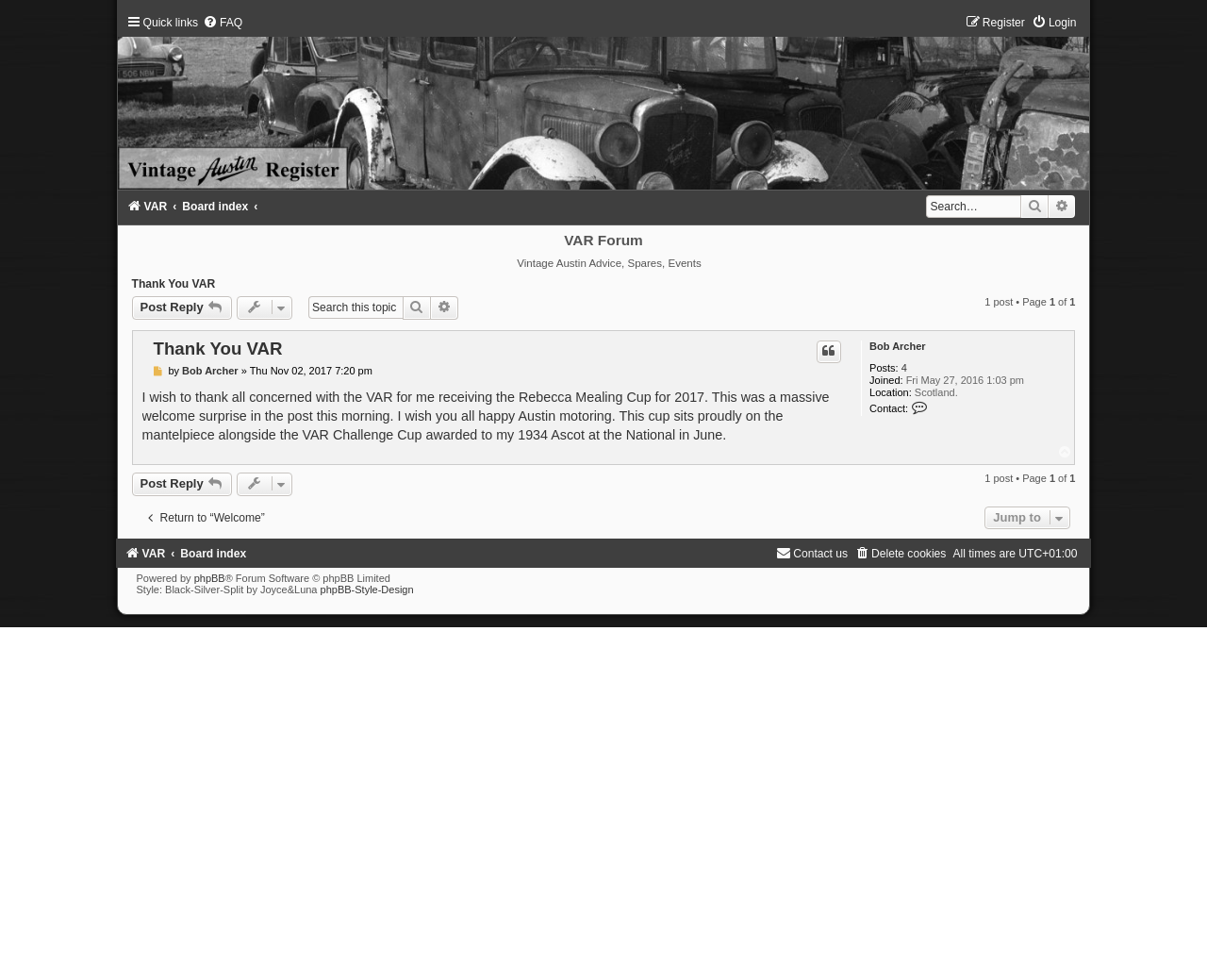Present a detailed account of what is displayed on the webpage.

The webpage is a forum discussion page titled "Thank You VAR - VAR Forum". At the top, there is a horizontal menubar with links to "Quick links", "FAQ", "Login", and "Register". Below the menubar, there is a prominent link to "VAR" and a search bar.

The main content of the page is divided into sections. The first section has a heading "VAR Forum" and a subheading "Vintage Austin Advice, Spares, Events". Below this, there is a main topic heading "Thank You VAR" with a link to the topic. Underneath, there are links to "Post Reply" and "Topic tools".

The main discussion area has a post from "Bob Archer" with a heading "Thank You VAR". The post is a message of gratitude to the VAR community for receiving an award. The post includes a timestamp and is followed by links to "Quote" and "Post".

To the right of the post, there is a section with information about the author, including the number of posts, join date, location, and contact information. Below this, there are links to navigate to the top of the page and to return to the "Welcome" section.

At the bottom of the page, there is a horizontal menubar with links to "VAR", "Board index", and other options. There is also a section with information about the forum software and style.